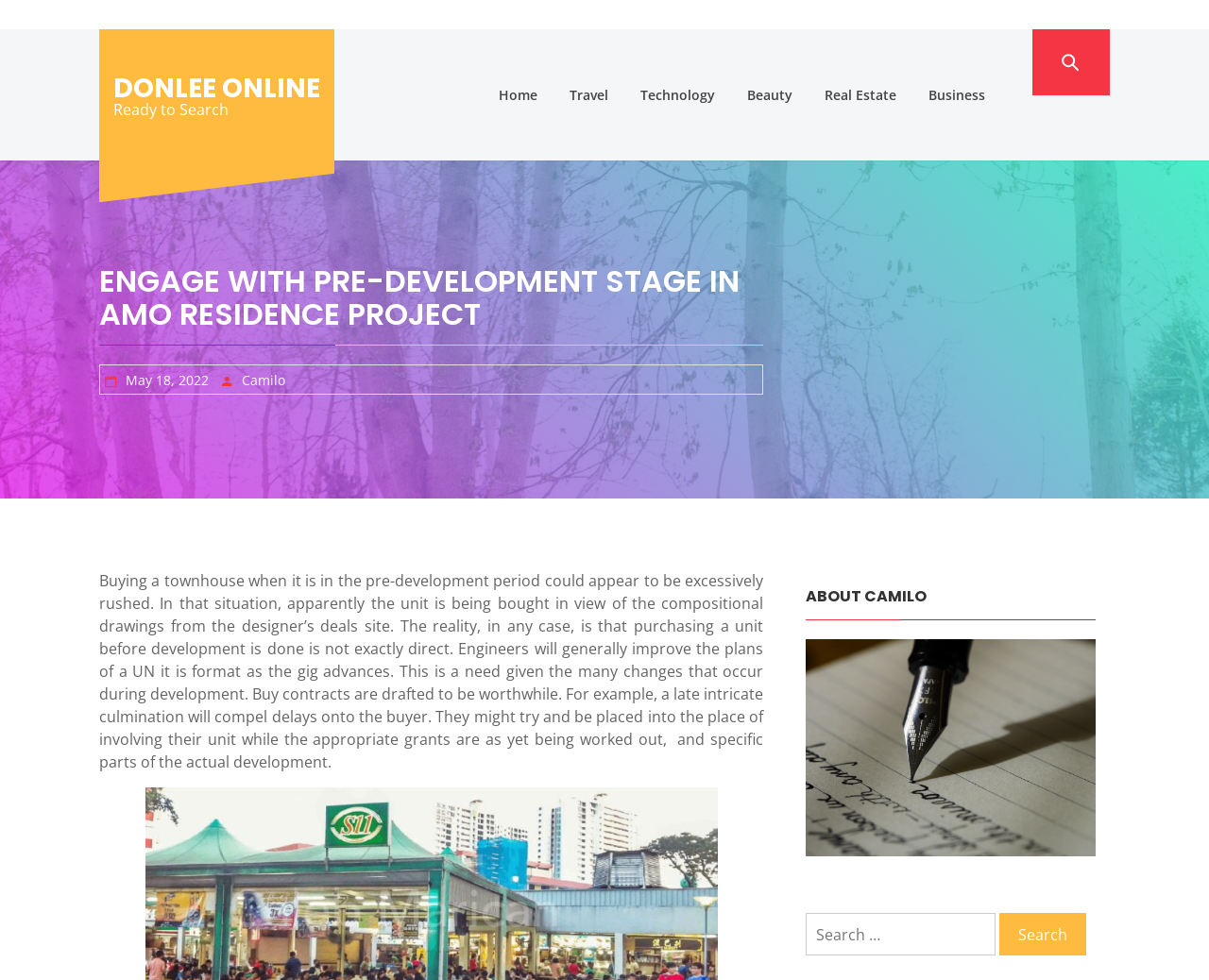Please determine the bounding box coordinates for the element that should be clicked to follow these instructions: "Search for something".

[0.667, 0.865, 0.824, 0.909]